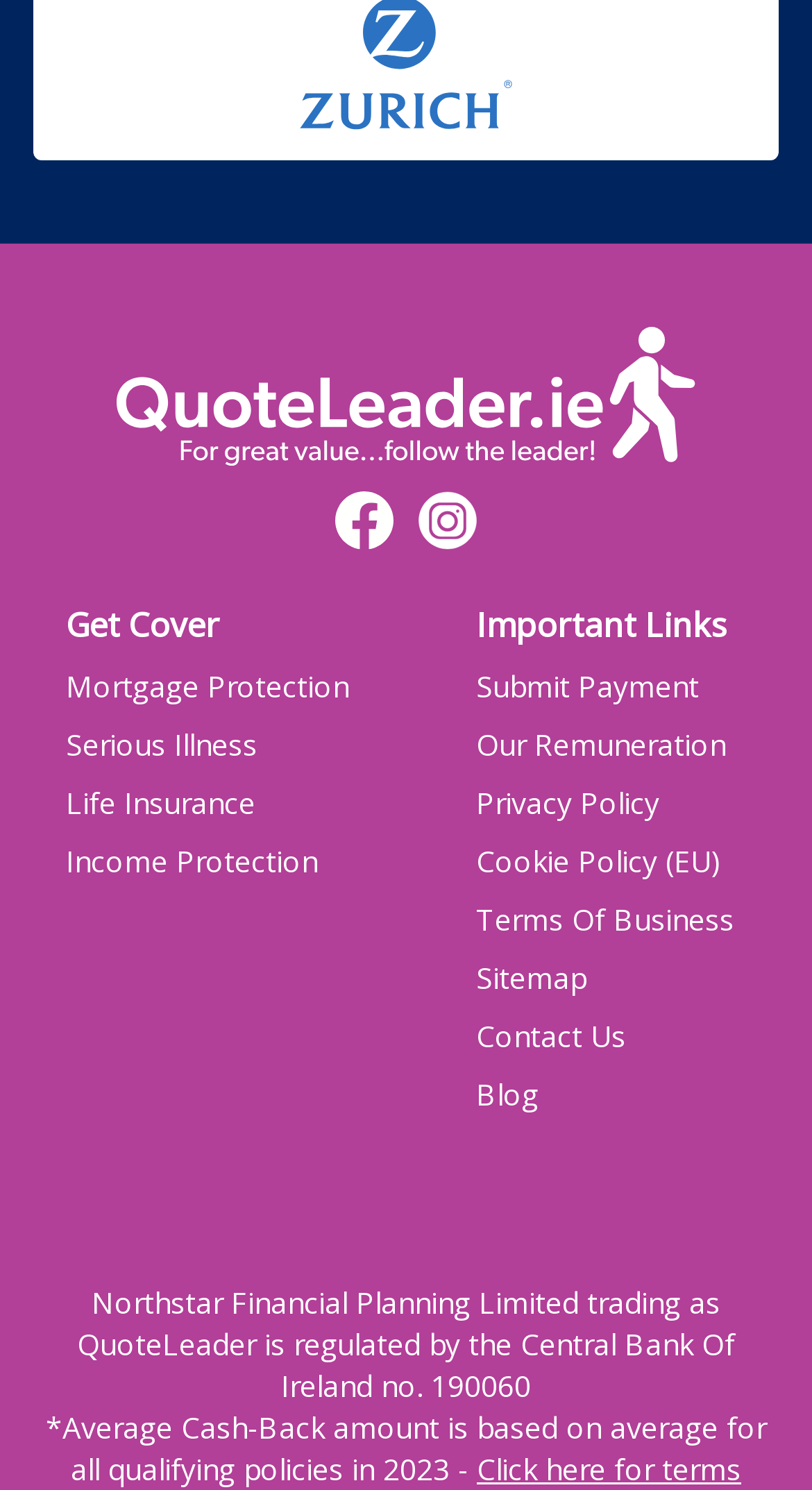Determine the bounding box coordinates of the clickable region to execute the instruction: "Contact Us". The coordinates should be four float numbers between 0 and 1, denoted as [left, top, right, bottom].

[0.586, 0.682, 0.904, 0.71]